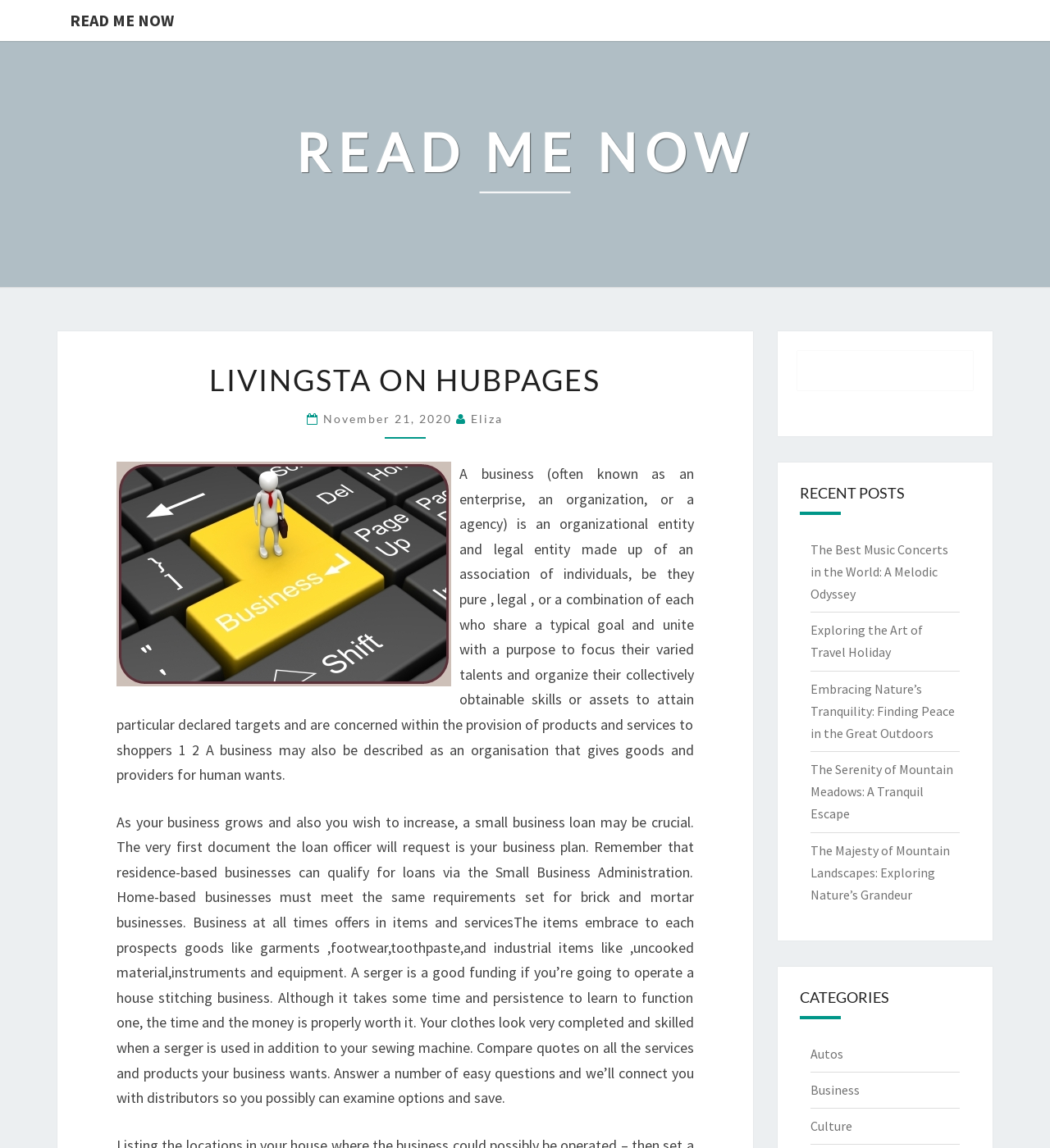Provide a comprehensive caption for the webpage.

This webpage appears to be a personal blog or hub page, with the title "Livingsta On HubPages - Read me Now" prominently displayed at the top. Below the title, there are two identical links and headings that read "READ ME NOW", which seem to be a call-to-action.

On the left side of the page, there is a header section that contains the blog title "LIVINGSTA ON HUBPAGES" and a date "November 21, 2020" with an author name "Eliza". Below this section, there is an image related to the topic of "Business".

The main content of the page is divided into two sections. The first section appears to be an article about business, which is a lengthy text that describes what a business is, its characteristics, and its goals. The text also mentions the importance of a business plan and the possibility of obtaining a small business loan.

The second section is titled "RECENT POSTS" and lists five article links with descriptive titles, such as "The Best Music Concerts in the World: A Melodic Odyssey" and "Embracing Nature’s Tranquility: Finding Peace in the Great Outdoors". These links are arranged vertically, with the most recent post at the top.

On the right side of the page, there is a section titled "CATEGORIES" that lists three category links: "Autos", "Business", and "Culture". These links are also arranged vertically, with the first category at the top.

Overall, the webpage has a simple and organized layout, with a clear hierarchy of elements and a focus on the main content.